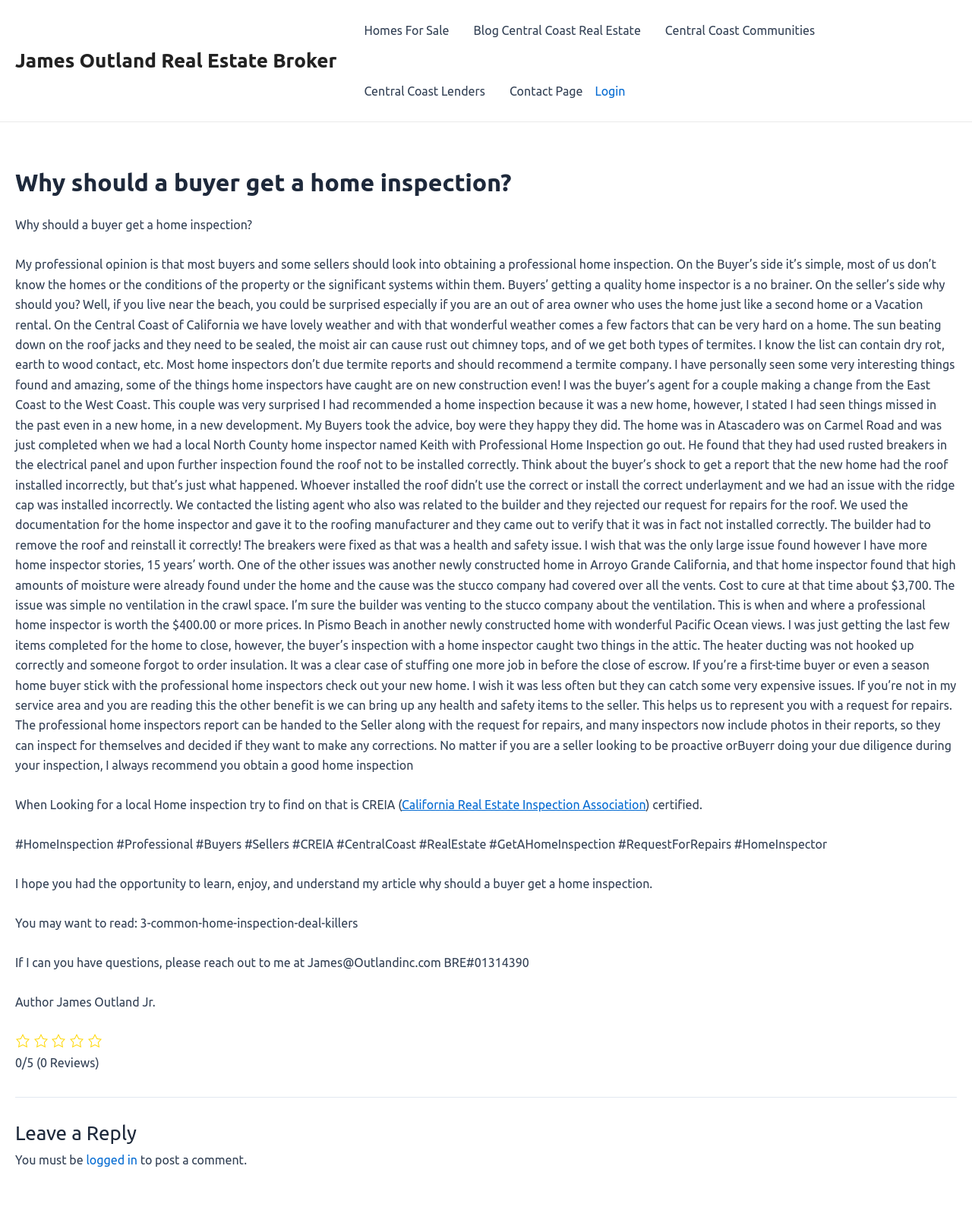Identify the bounding box for the UI element described as: "logged in". Ensure the coordinates are four float numbers between 0 and 1, formatted as [left, top, right, bottom].

[0.089, 0.936, 0.141, 0.947]